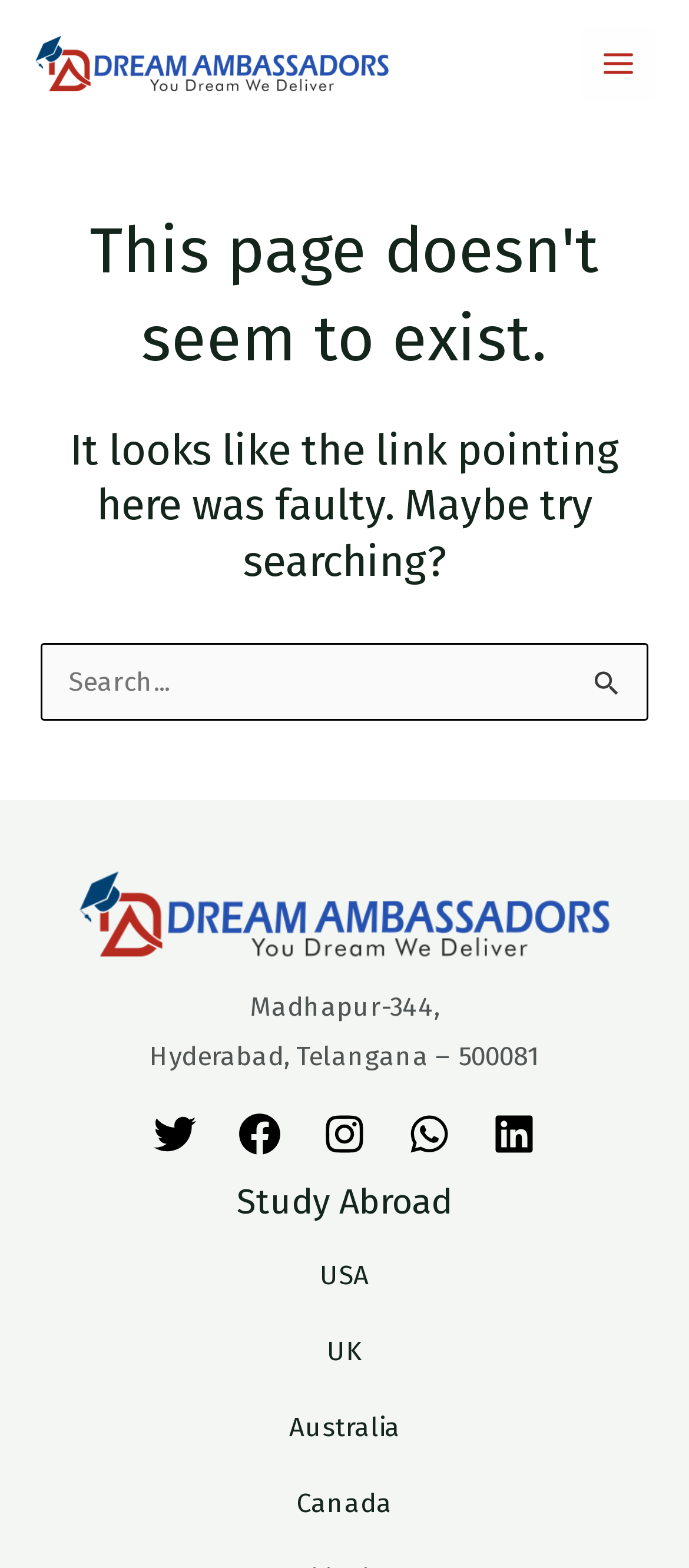Please identify the bounding box coordinates of the region to click in order to complete the given instruction: "Open the Main Menu". The coordinates should be four float numbers between 0 and 1, i.e., [left, top, right, bottom].

[0.844, 0.017, 0.949, 0.064]